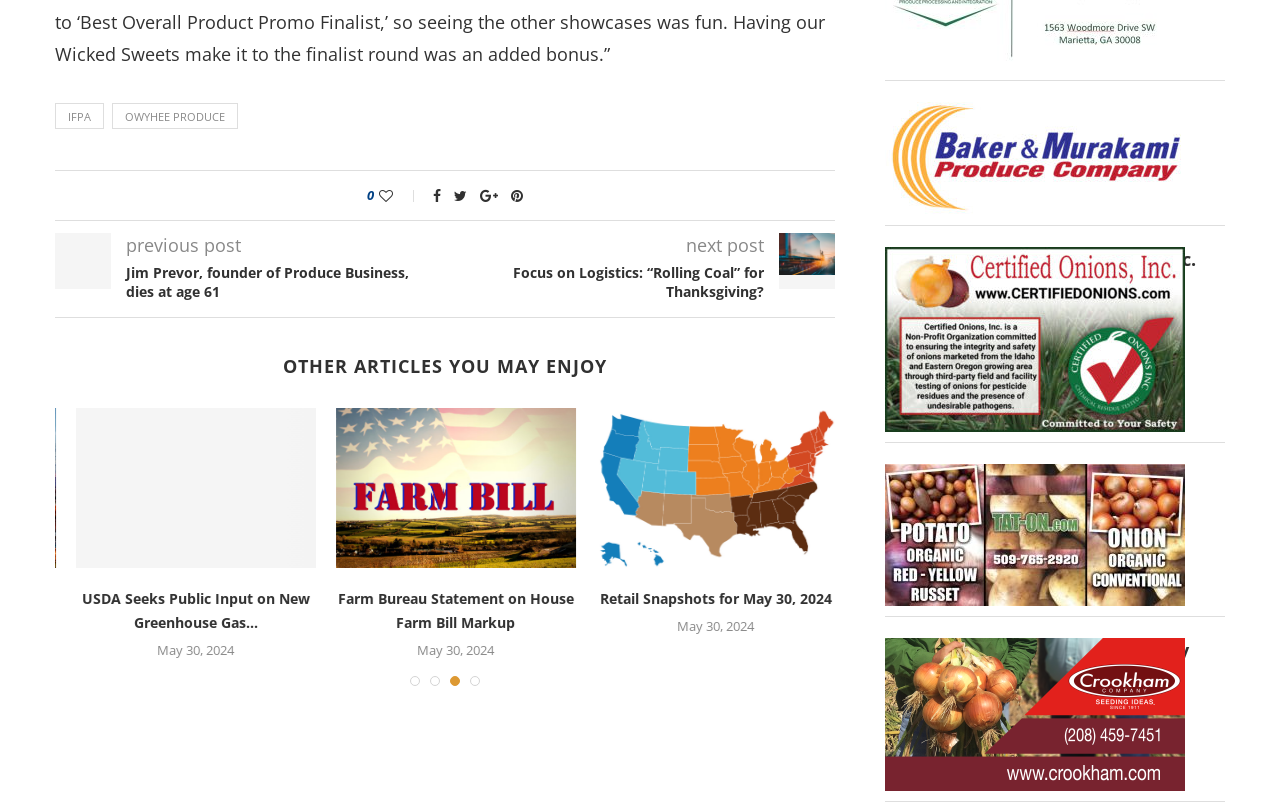For the element described, predict the bounding box coordinates as (top-left x, top-left y, bottom-right x, bottom-right y). All values should be between 0 and 1. Element description: Tat-On, Inc.

[0.787, 0.578, 0.957, 0.61]